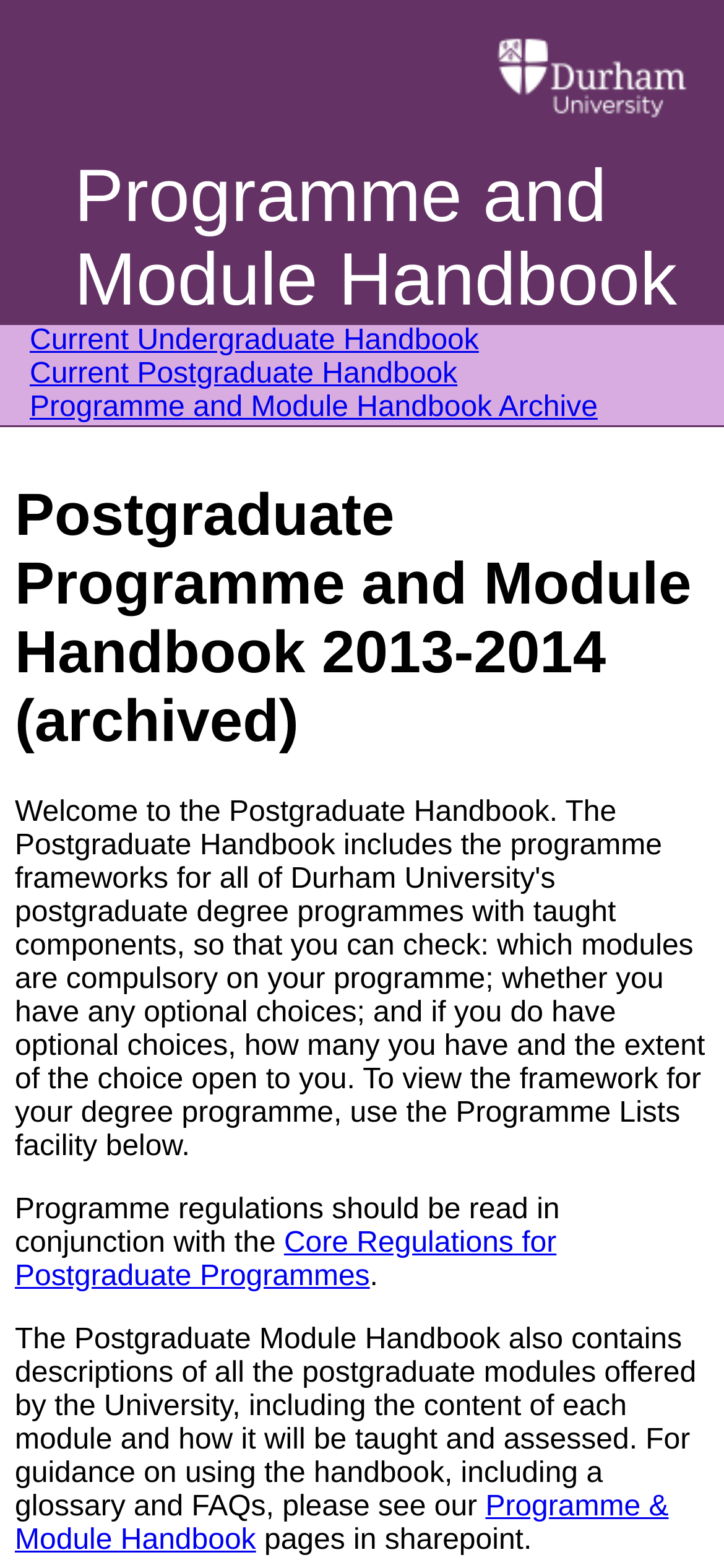Where can guidance on using the handbook be found?
Examine the screenshot and reply with a single word or phrase.

Programme & Module Handbook pages